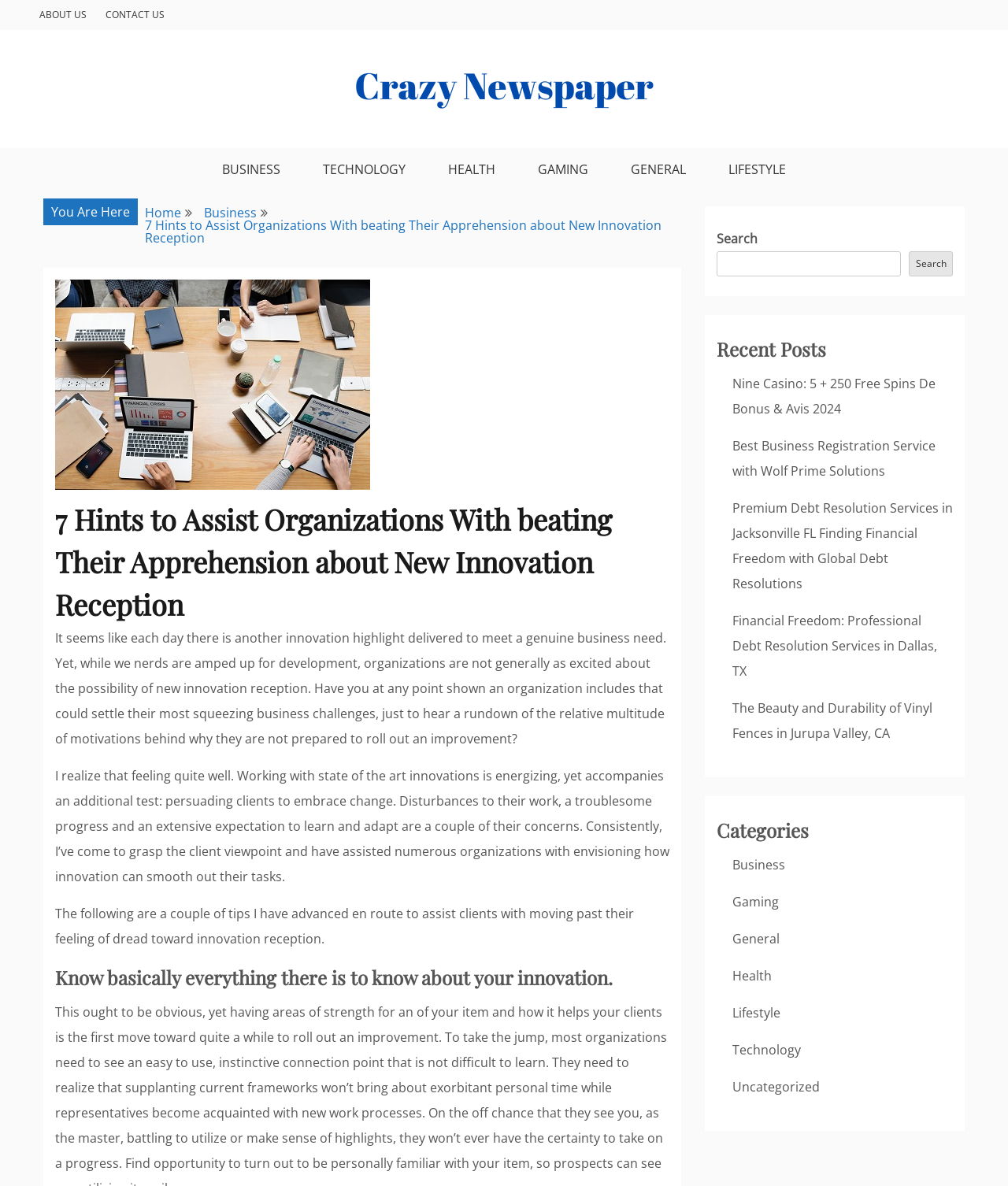Answer the following query with a single word or phrase:
What is the name of the newspaper?

Crazy Newspaper